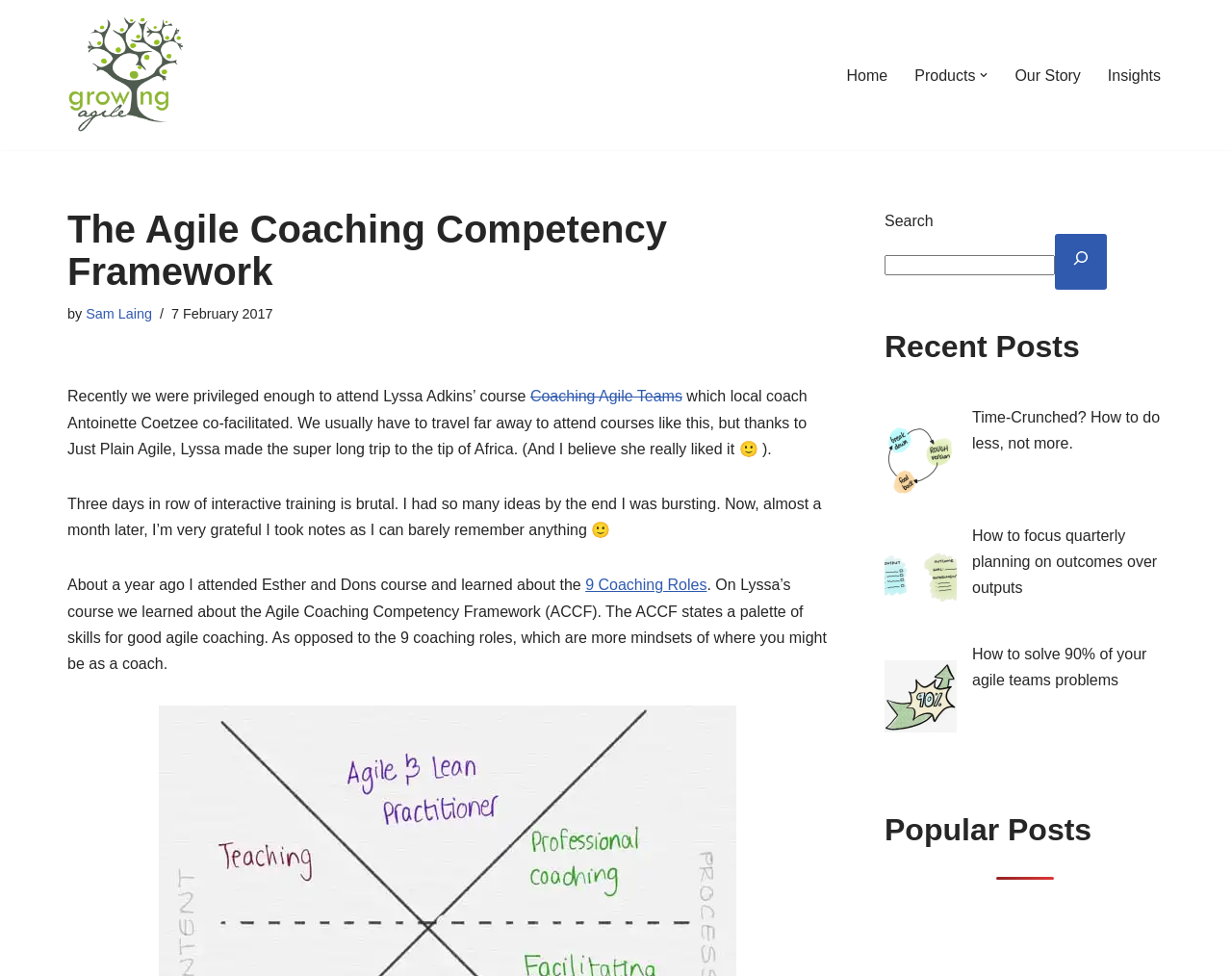Locate the bounding box coordinates of the region to be clicked to comply with the following instruction: "View the 'Latest News'". The coordinates must be four float numbers between 0 and 1, in the form [left, top, right, bottom].

None